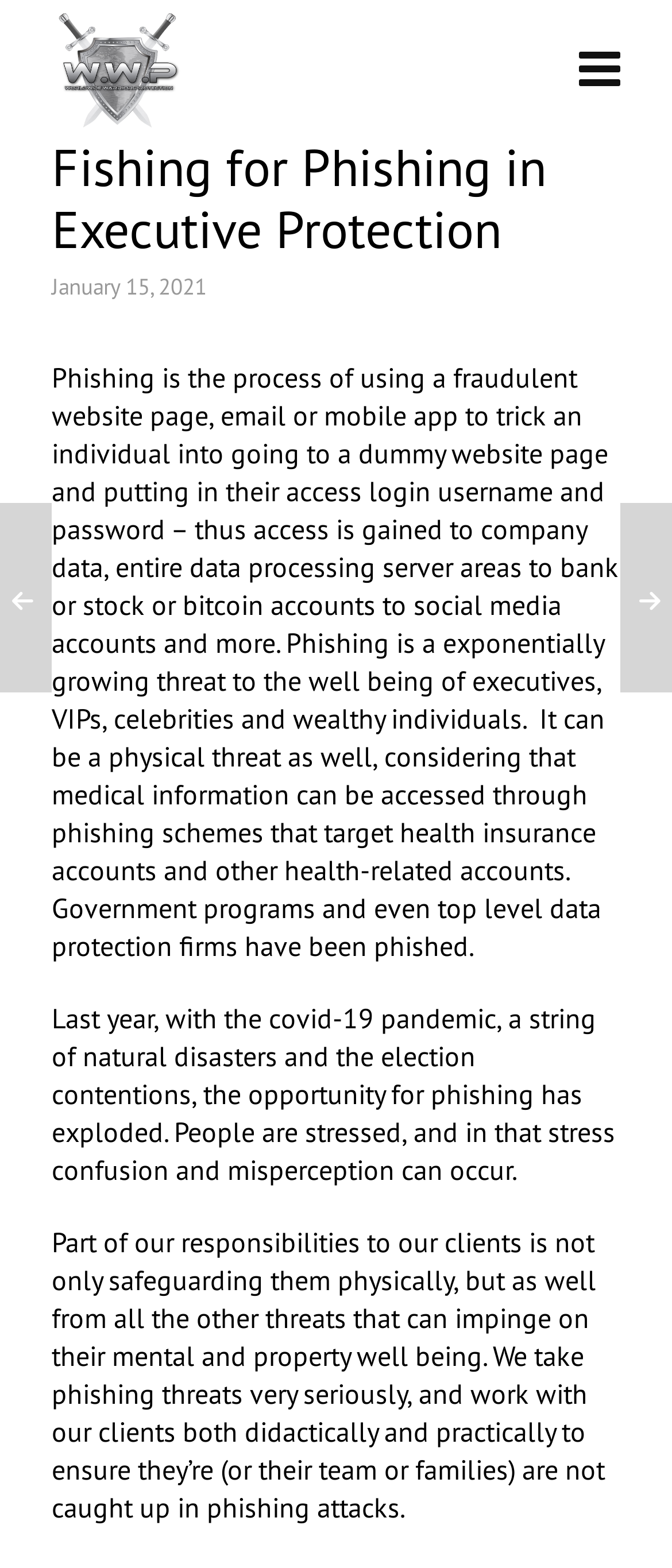Provide the bounding box coordinates of the UI element that matches the description: "alt="Worldwide Warrior Protection"".

[0.077, 0.005, 0.276, 0.082]